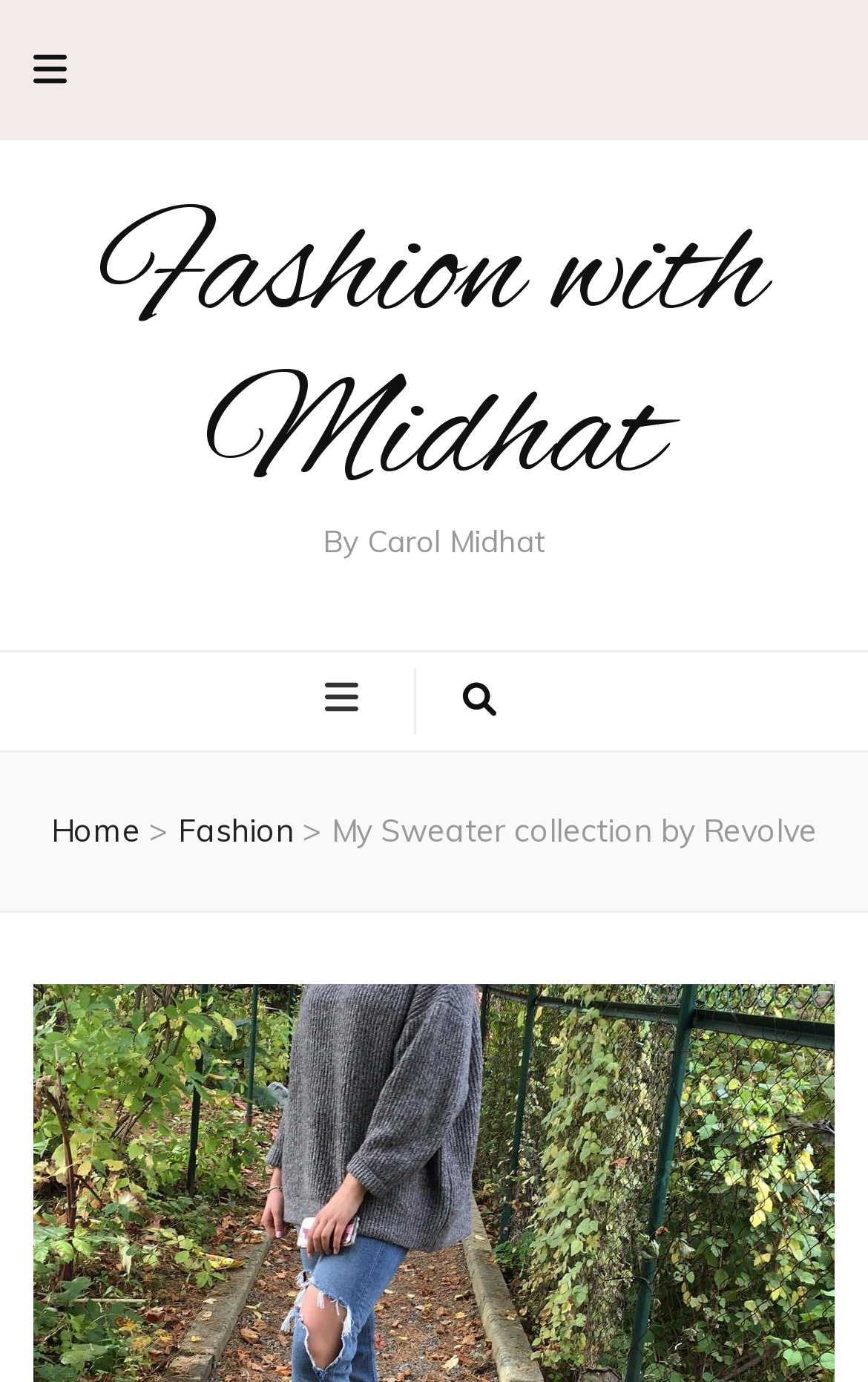Provide the bounding box coordinates of the HTML element this sentence describes: "aria-label="search toggle button"".

[0.533, 0.484, 0.572, 0.532]